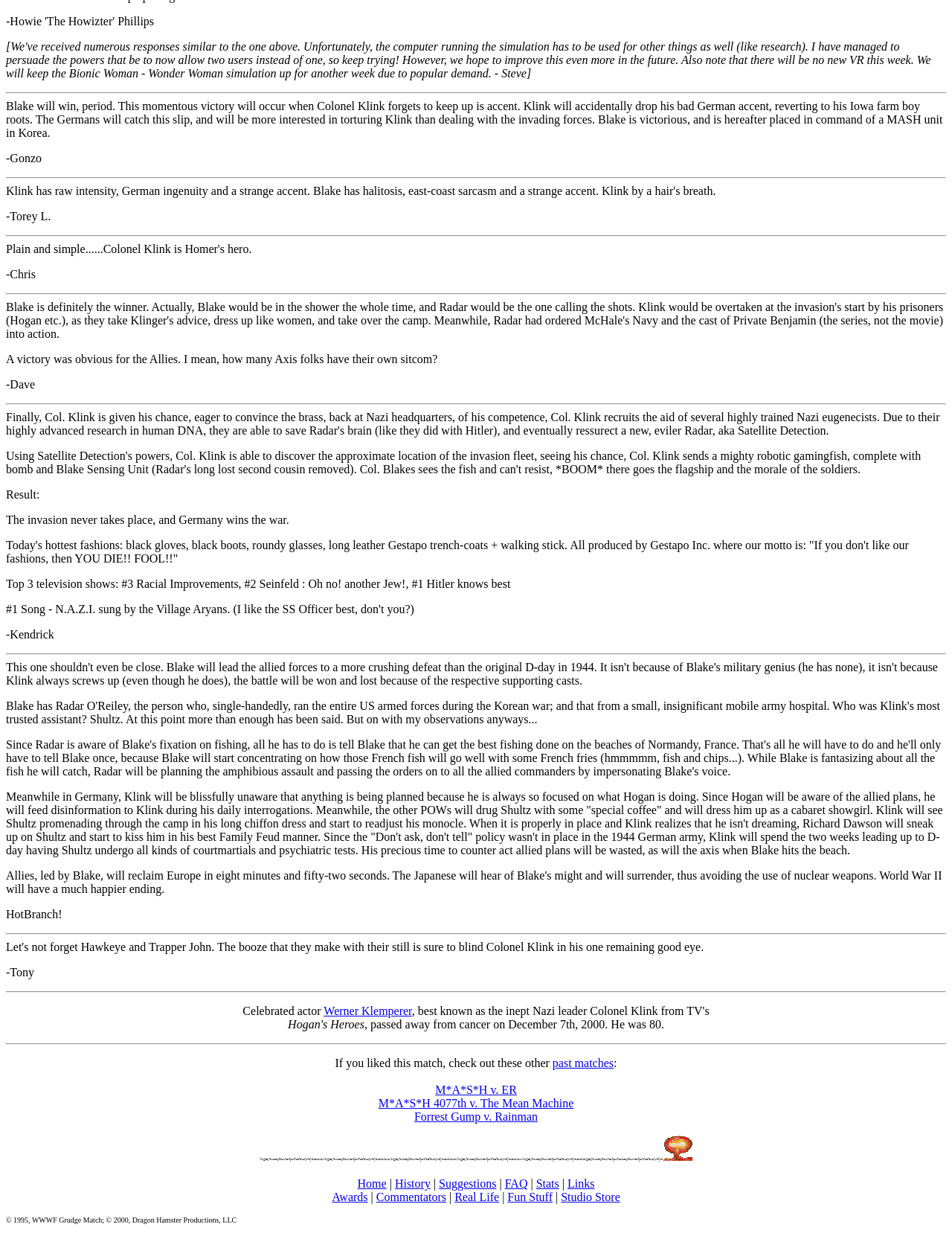Find the bounding box of the UI element described as follows: "past matches".

[0.58, 0.855, 0.645, 0.865]